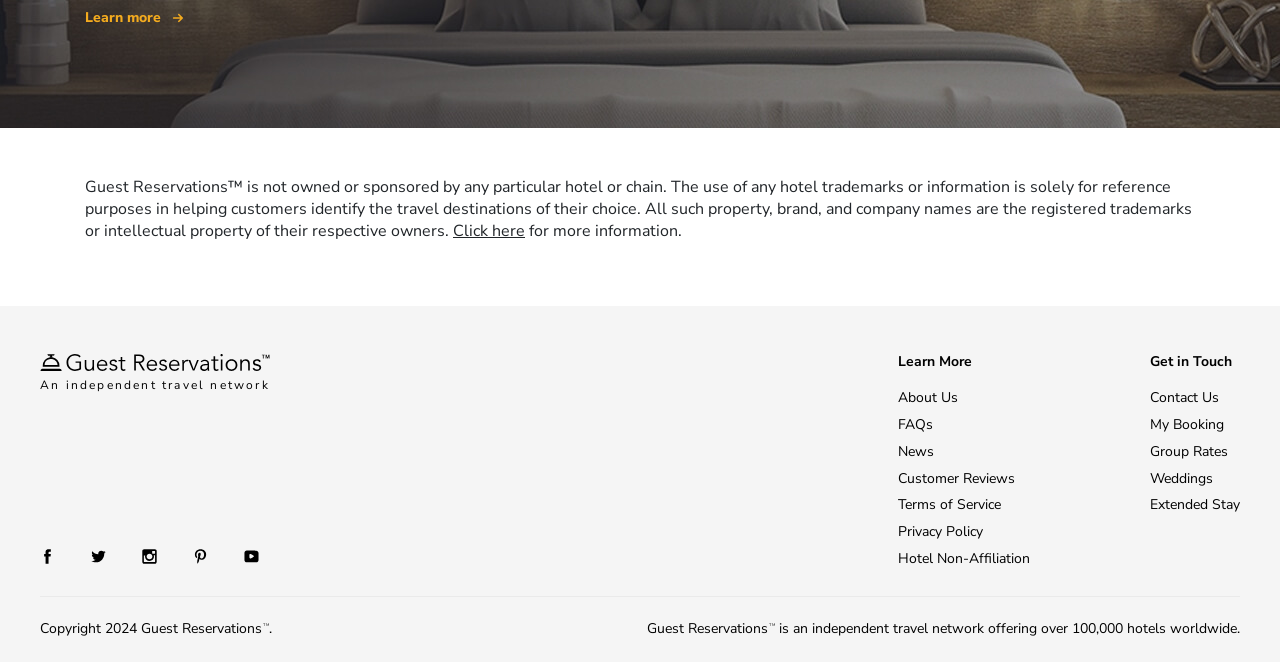Find the bounding box coordinates for the element that must be clicked to complete the instruction: "Click on E-MAGAZINE". The coordinates should be four float numbers between 0 and 1, indicated as [left, top, right, bottom].

None